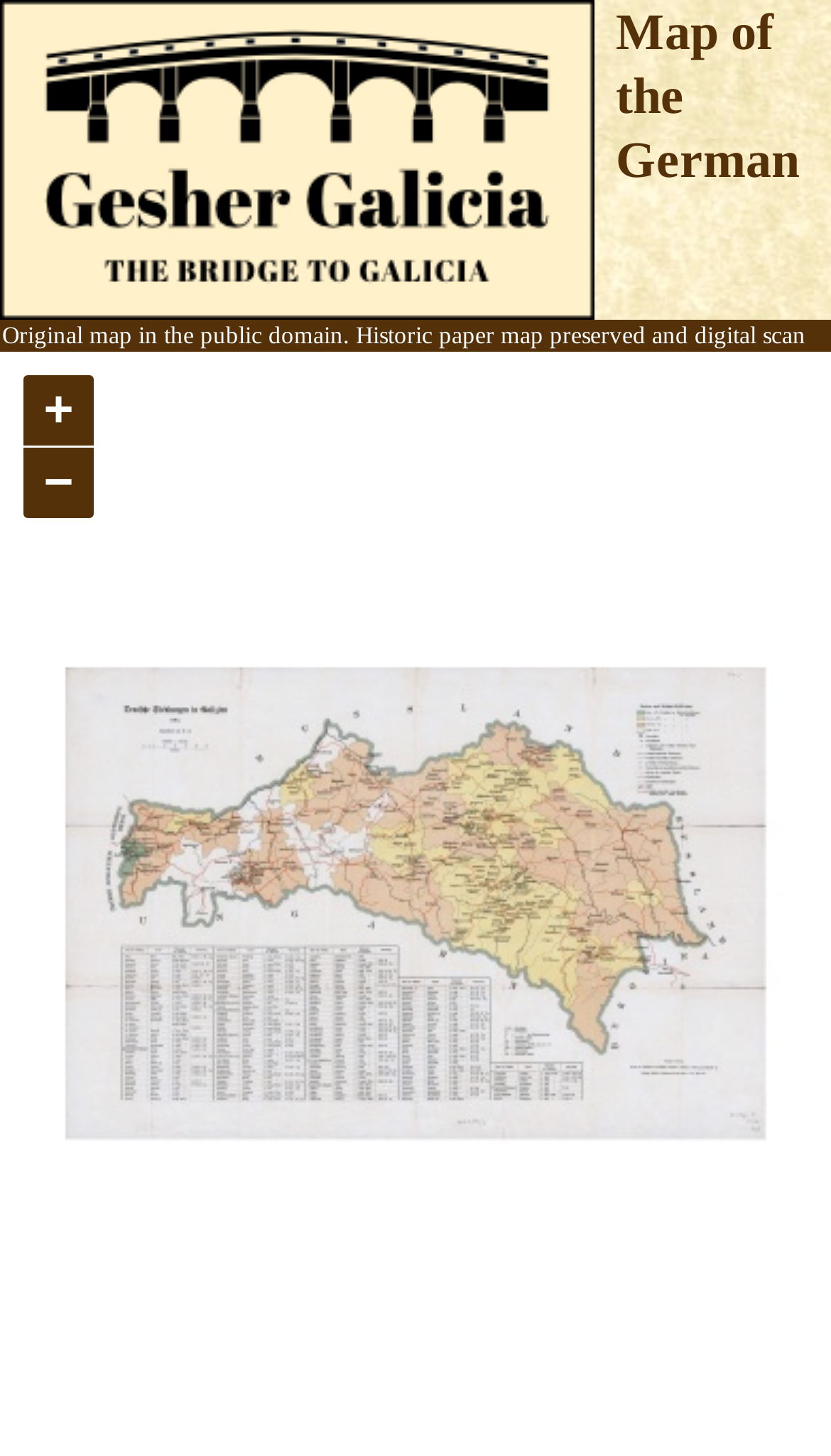Respond concisely with one word or phrase to the following query:
What is the name of the organization that mapped the settlements?

Freytag & Berndt